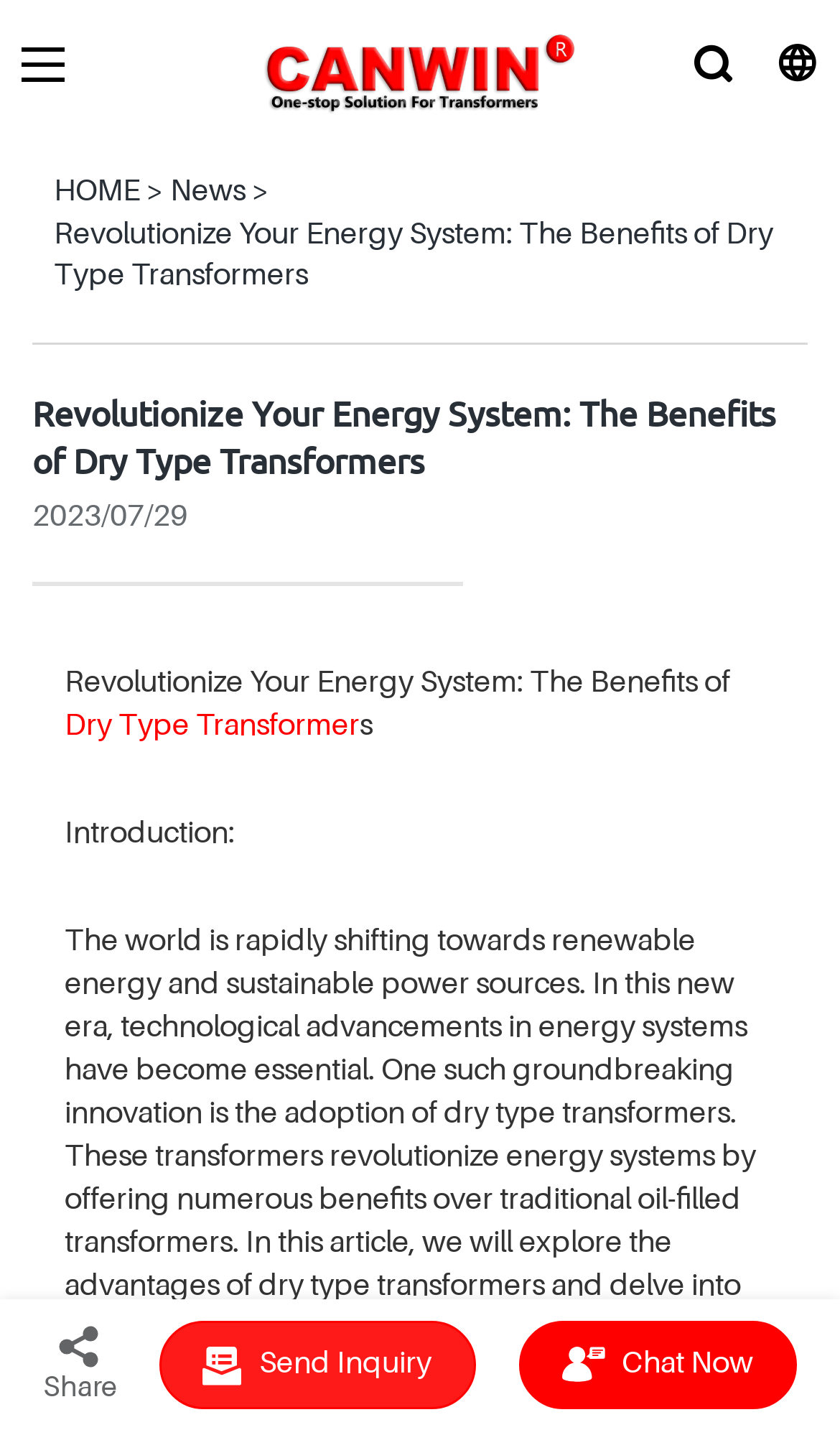Give a one-word or phrase response to the following question: What is the name of the company?

CANWIN